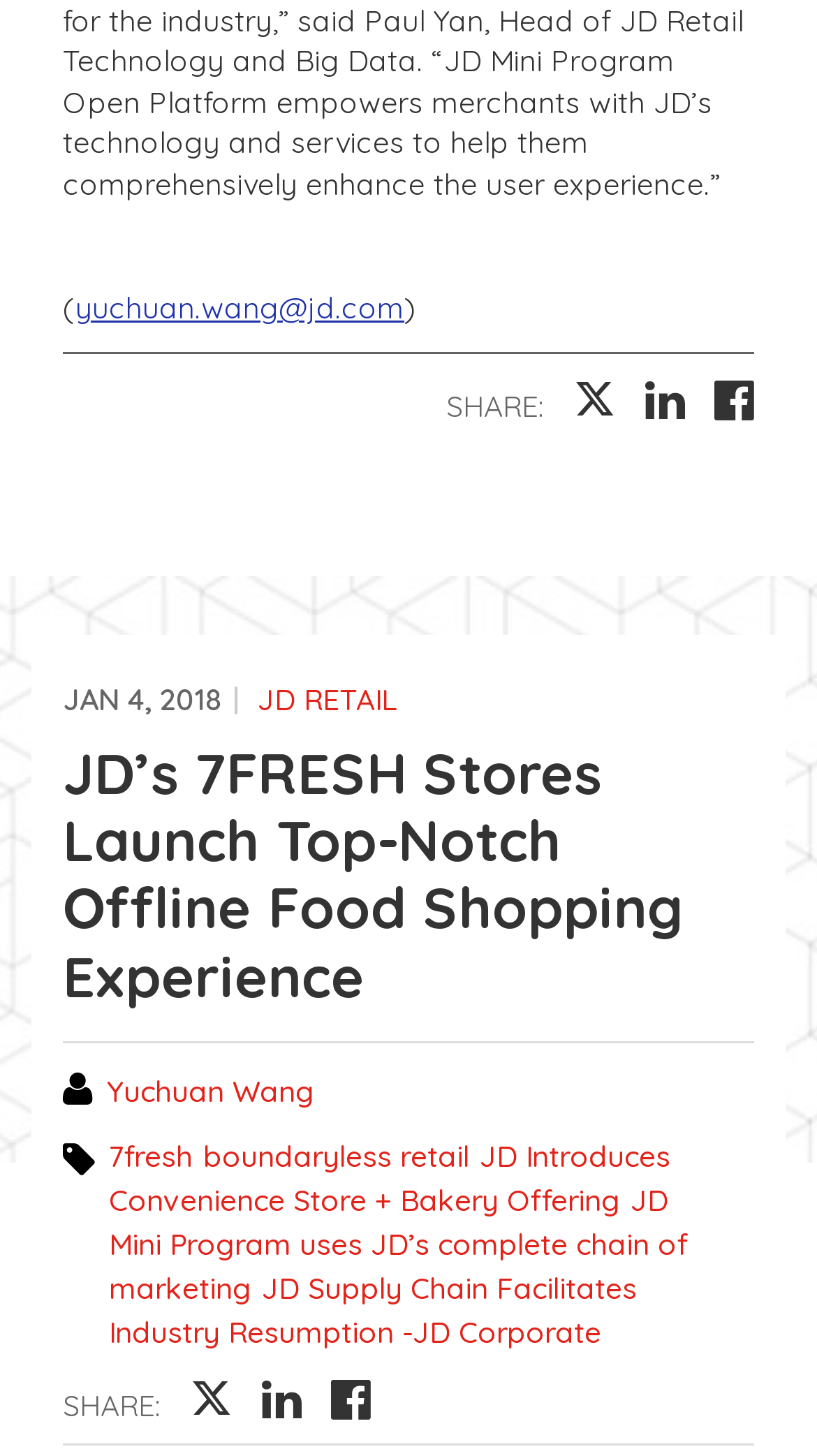Locate the bounding box coordinates of the item that should be clicked to fulfill the instruction: "Click the email link".

[0.092, 0.199, 0.495, 0.225]